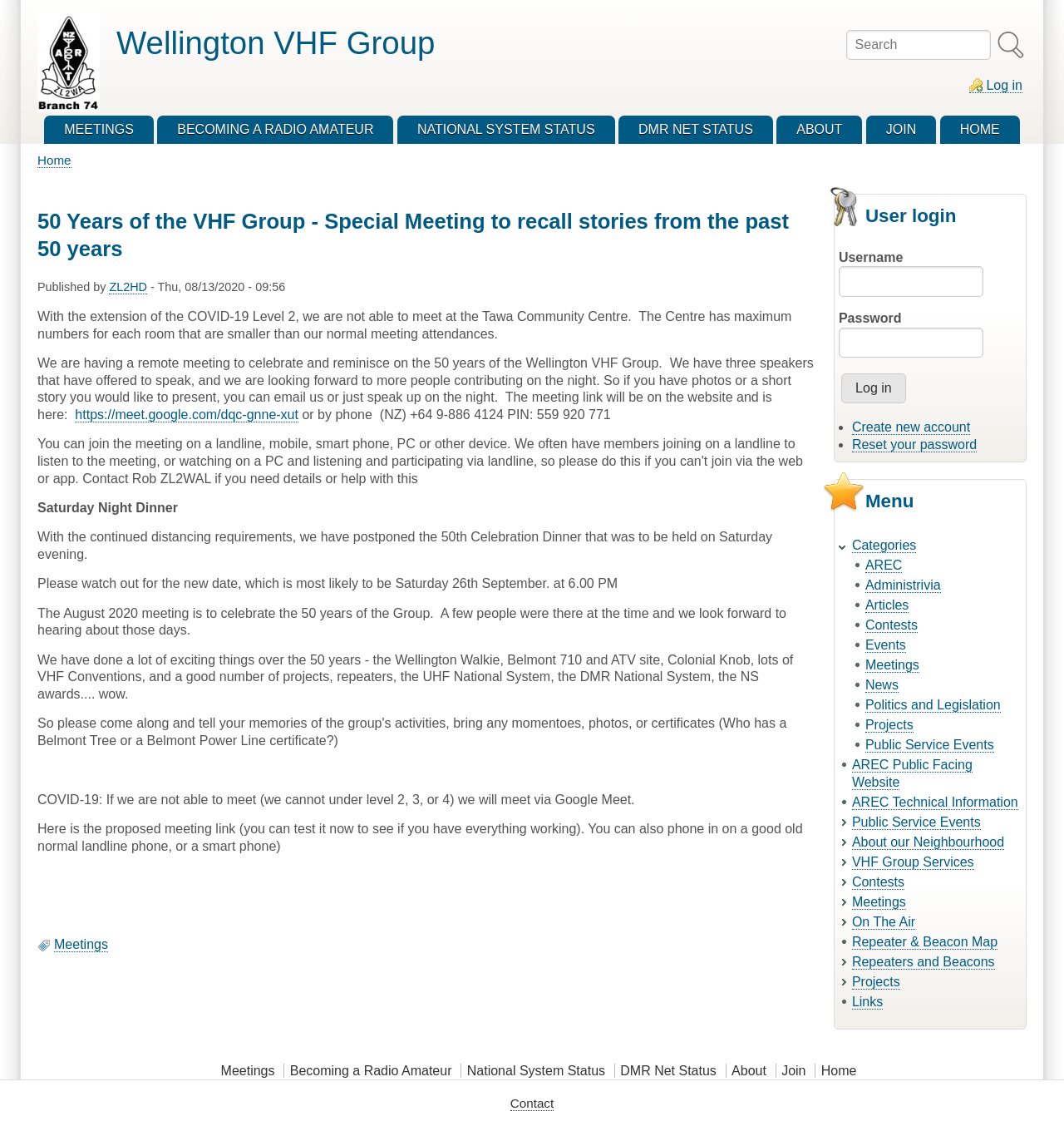What is the text of the first link in the navigation menu?
Offer a detailed and exhaustive answer to the question.

I looked at the navigation menu and found the first link, which has the text 'MEETINGS'.